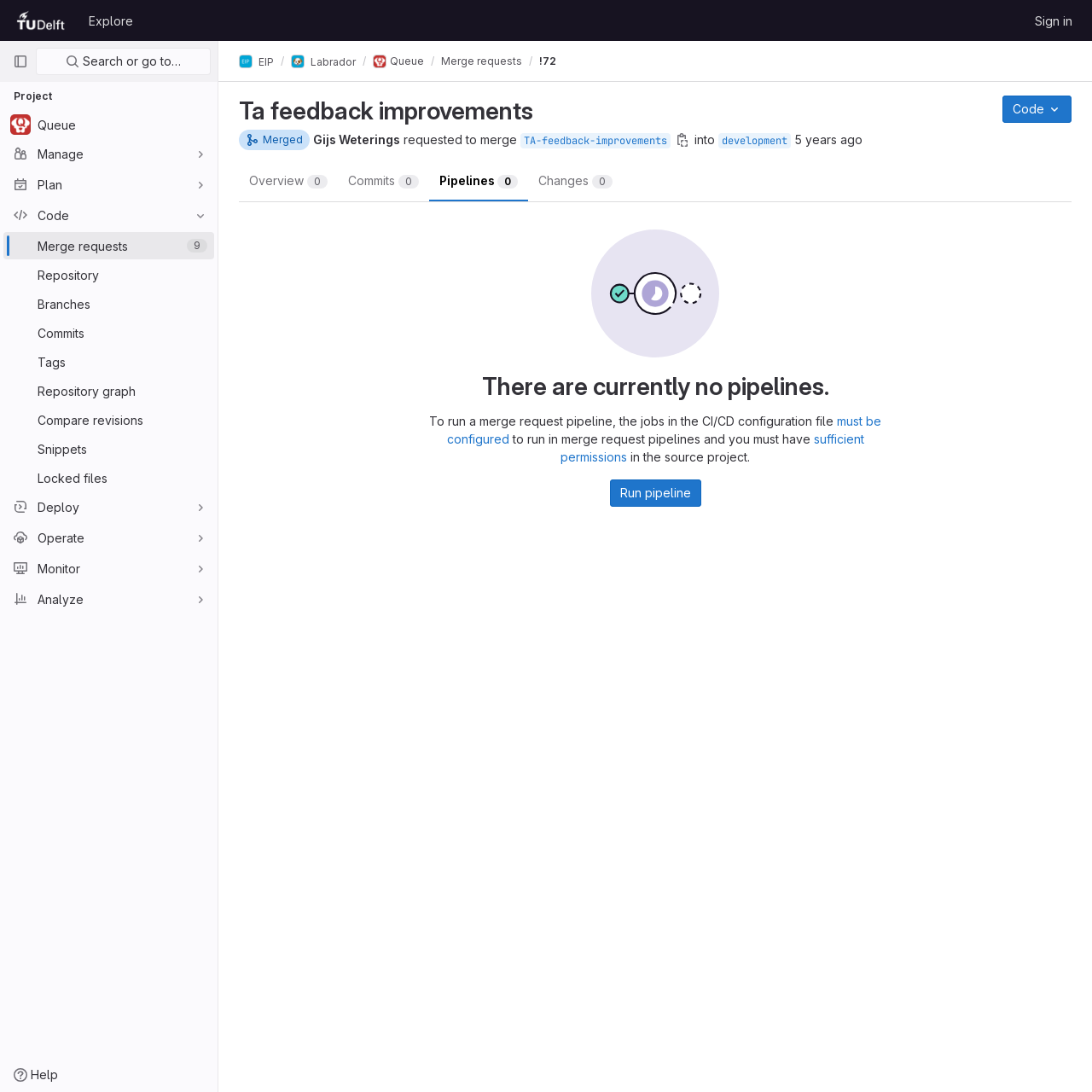Please find the bounding box coordinates of the element that must be clicked to perform the given instruction: "Go to merge requests". The coordinates should be four float numbers from 0 to 1, i.e., [left, top, right, bottom].

[0.404, 0.05, 0.478, 0.062]